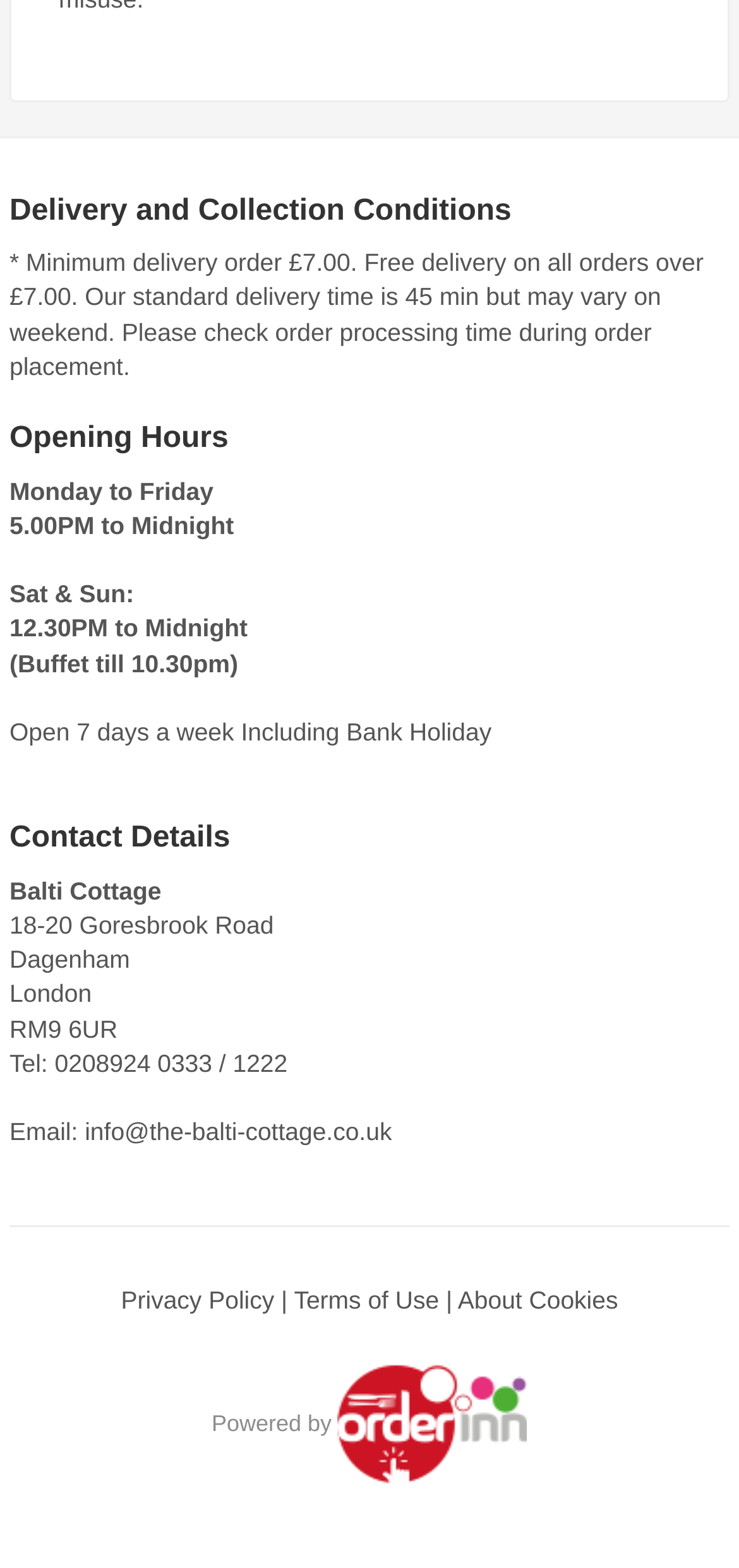What is the postcode of Balti Cottage?
Please provide a single word or phrase in response based on the screenshot.

RM9 6UR